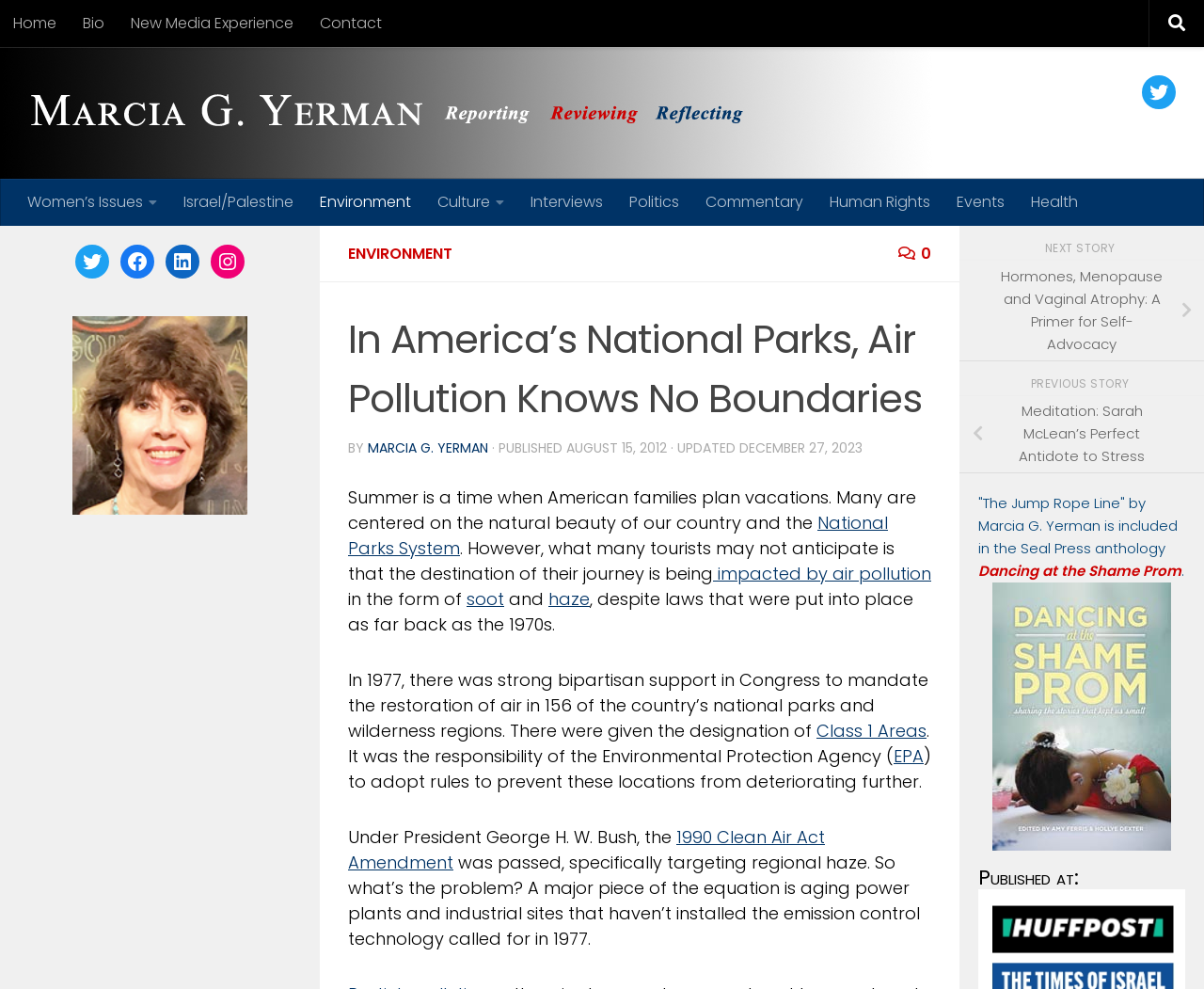Use the information in the screenshot to answer the question comprehensively: What is the author's name?

The author's name can be found in the link 'Marcia G. Yerman' which is located at the top of the webpage, and also in the link 'MARCIA G. YERMAN' which is located below the title of the article.